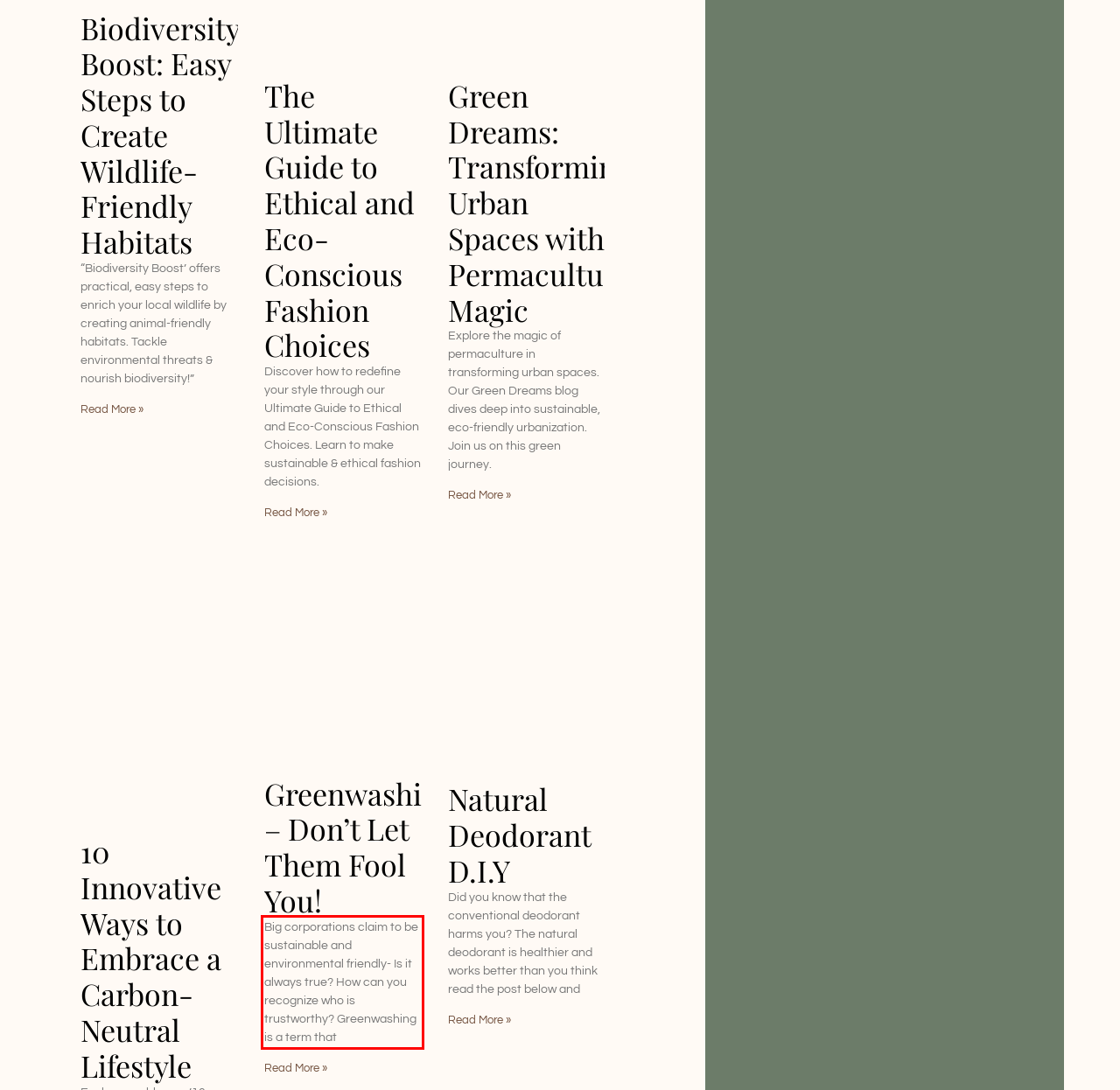Analyze the webpage screenshot and use OCR to recognize the text content in the red bounding box.

Big corporations claim to be sustainable and environmental friendly- Is it always true? How can you recognize who is trustworthy? Greenwashing is a term that